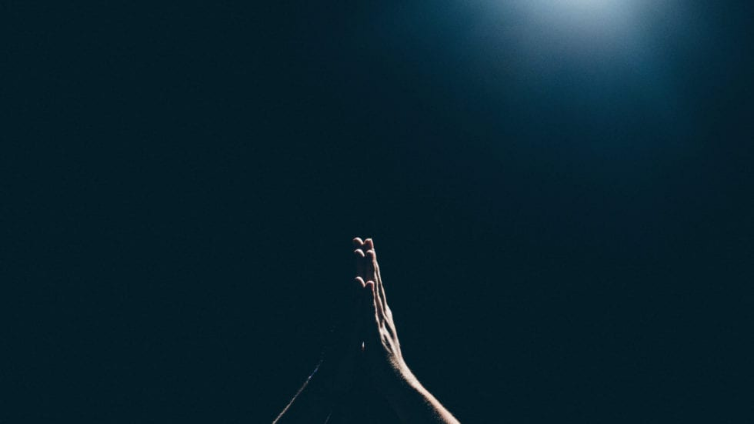What is the source of light in the image?
Please provide a comprehensive answer based on the details in the screenshot.

According to the caption, 'a soft, ethereal light shines from above', indicating that the source of light in the image is from above.